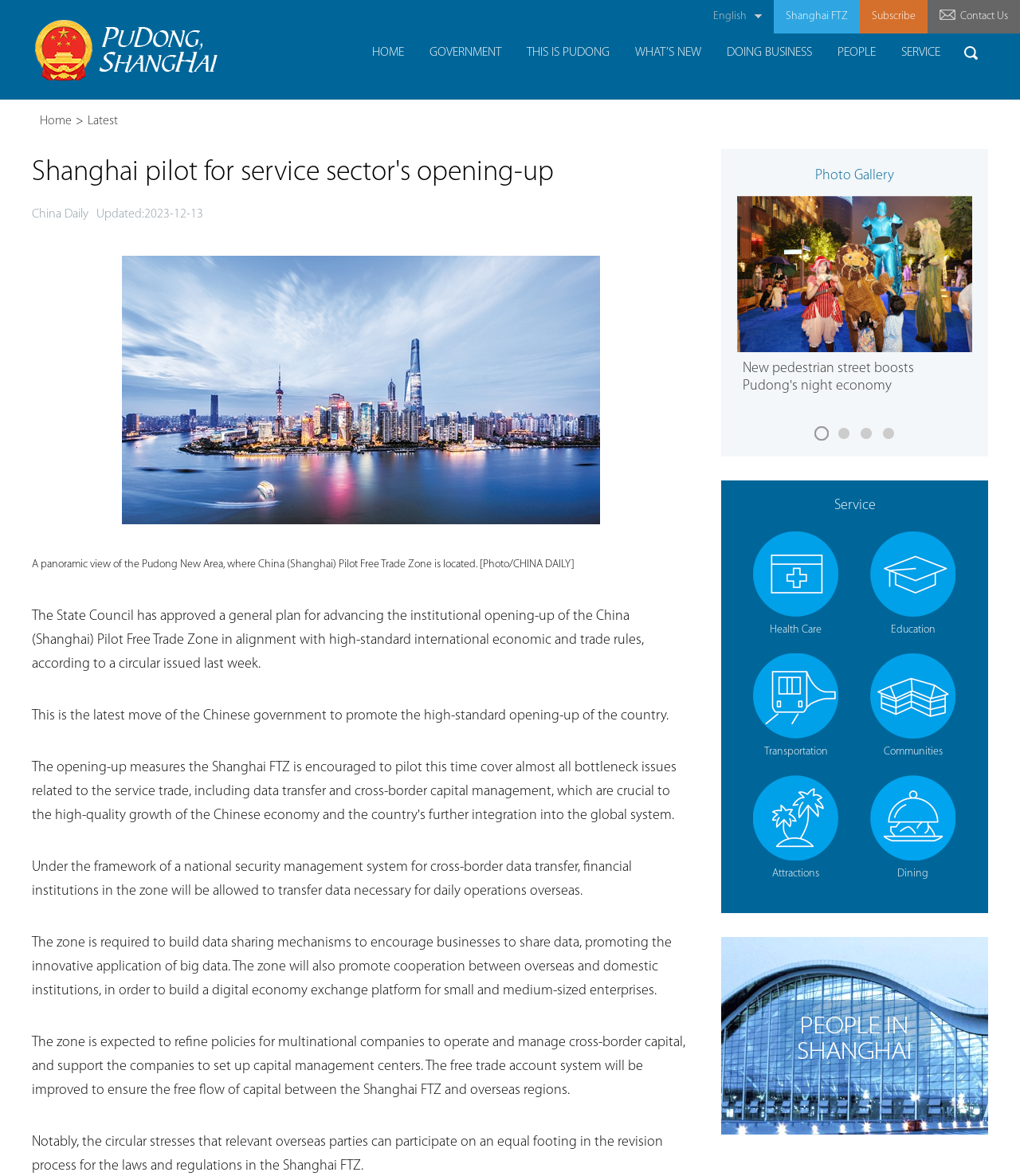Could you indicate the bounding box coordinates of the region to click in order to complete this instruction: "Switch to English version".

[0.685, 0.0, 0.759, 0.028]